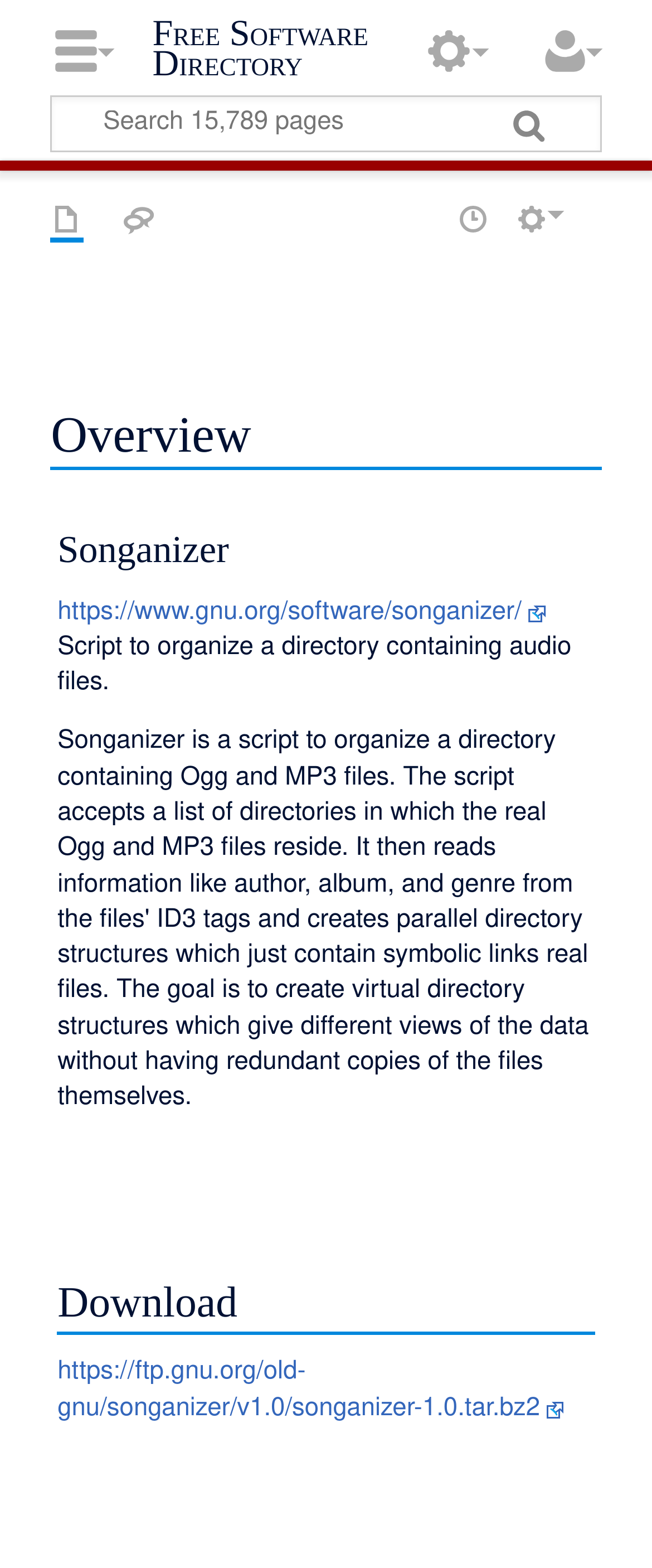Please find the bounding box coordinates (top-left x, top-left y, bottom-right x, bottom-right y) in the screenshot for the UI element described as follows: Free Software Directory

[0.234, 0.012, 0.779, 0.05]